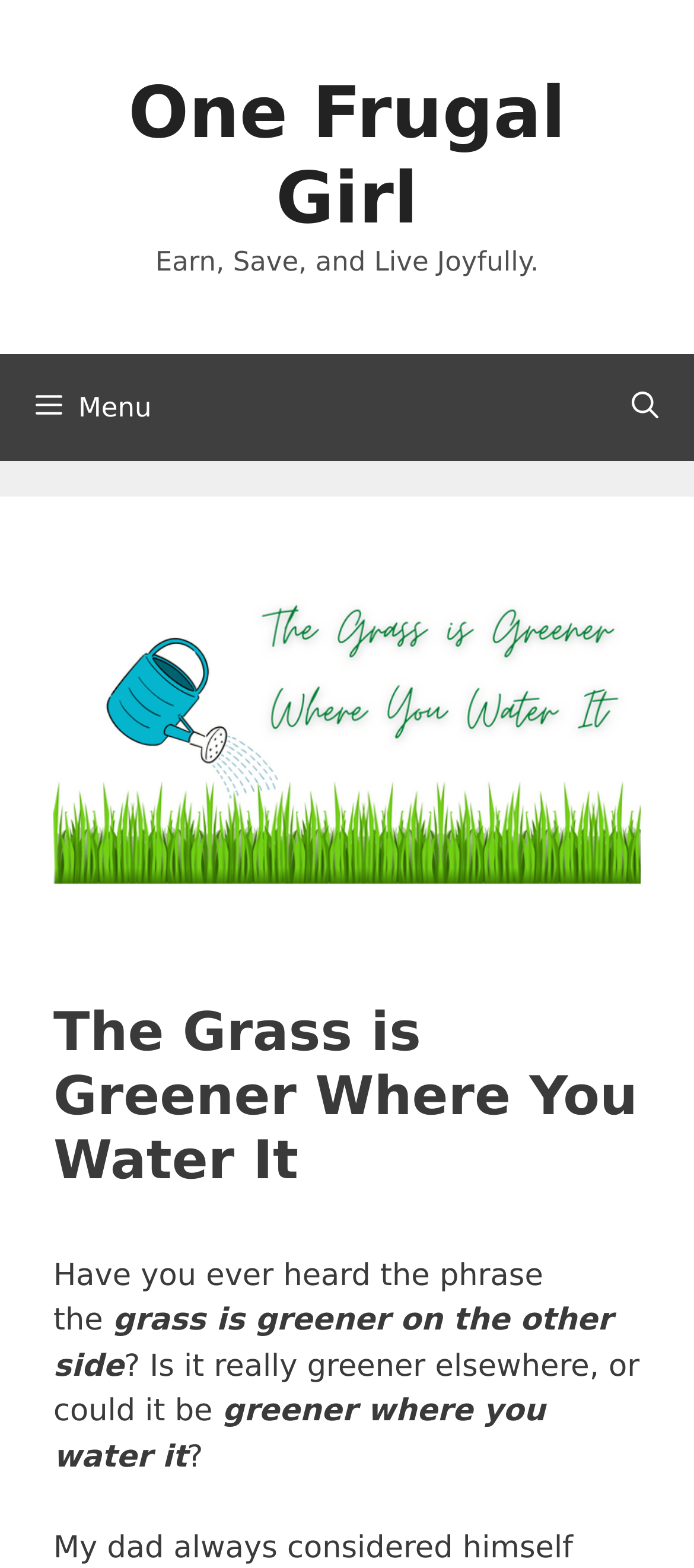Use a single word or phrase to answer this question: 
What is the tagline of the website?

Earn, Save, and Live Joyfully.